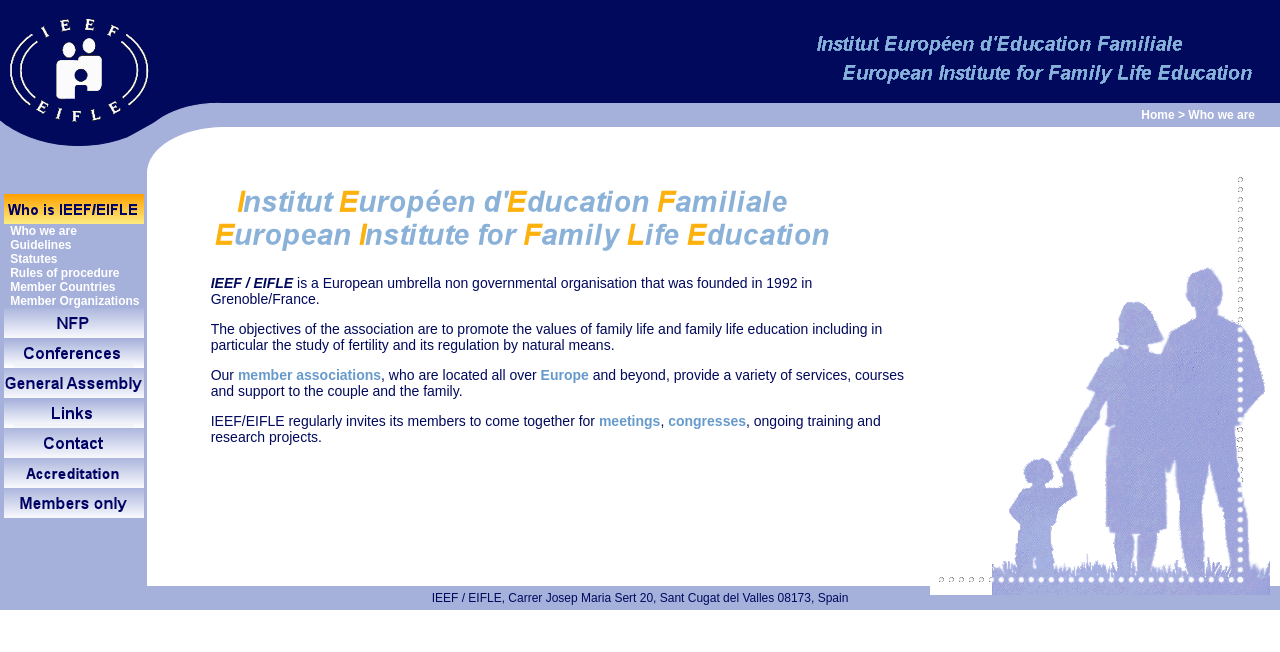Determine the bounding box coordinates for the UI element with the following description: "congresses". The coordinates should be four float numbers between 0 and 1, represented as [left, top, right, bottom].

[0.522, 0.633, 0.583, 0.658]